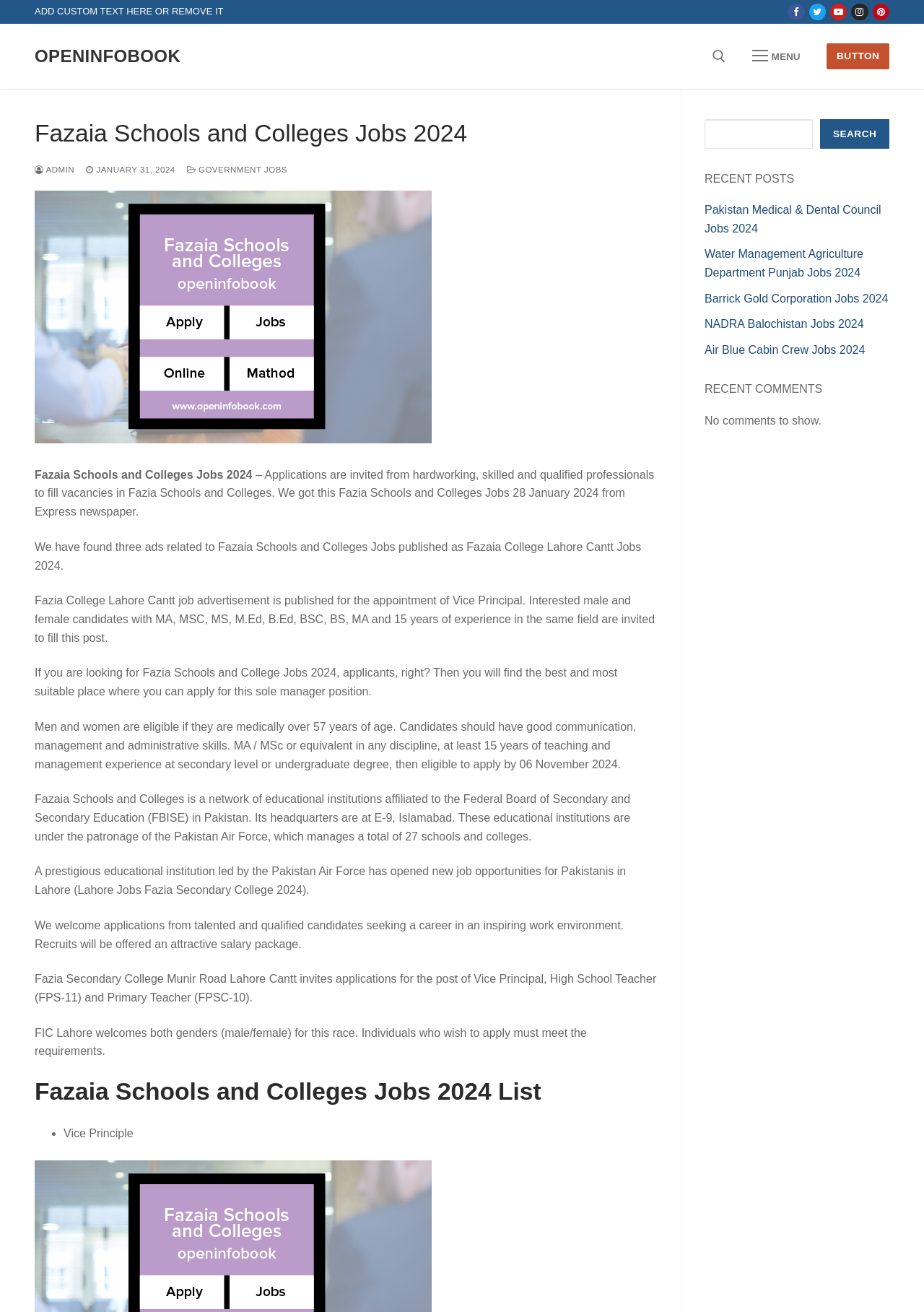Please specify the bounding box coordinates in the format (top-left x, top-left y, bottom-right x, bottom-right y), with values ranging from 0 to 1. Identify the bounding box for the UI component described as follows: Government Jobs

[0.202, 0.126, 0.311, 0.133]